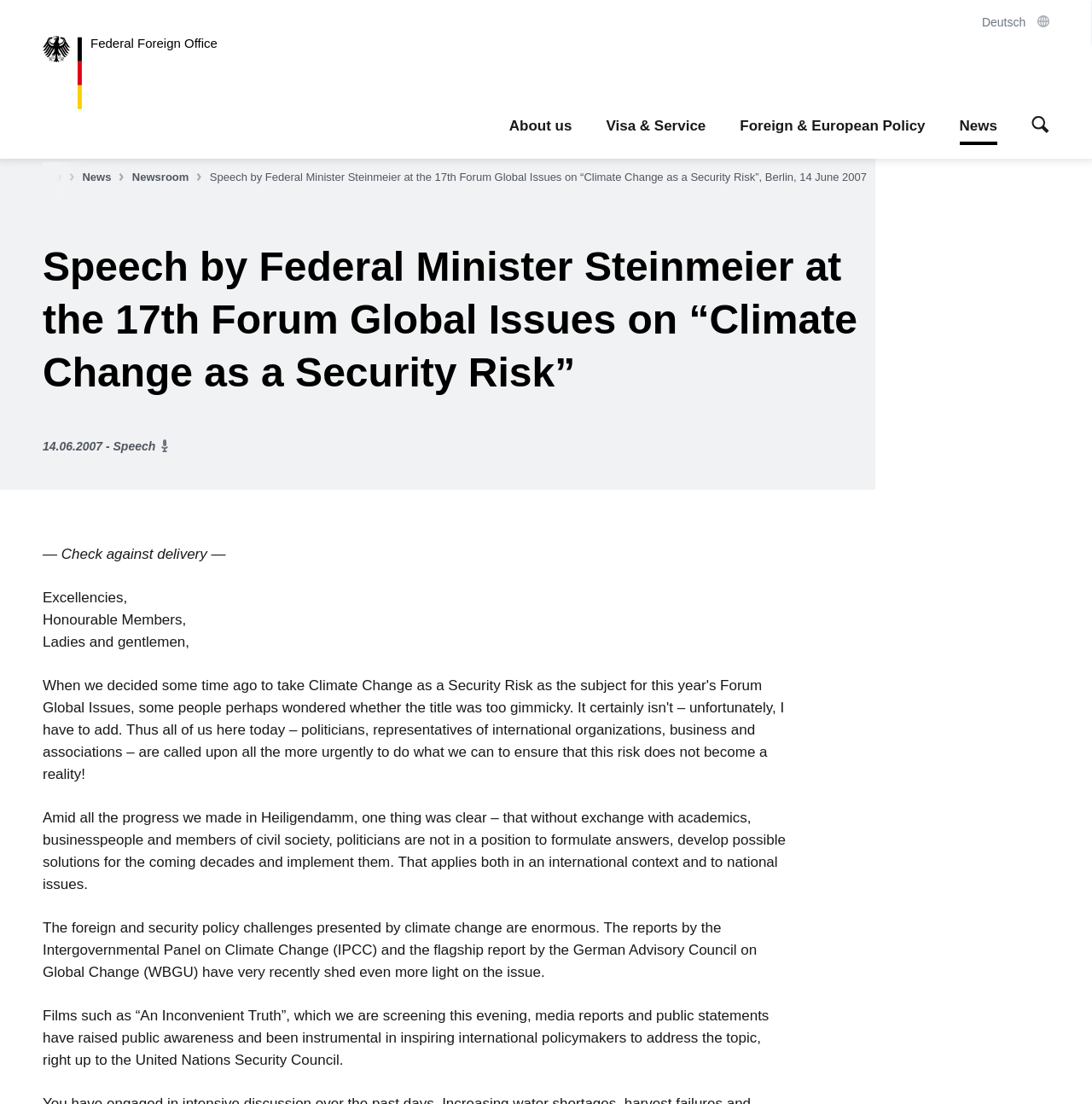What is the logo of the website?
Using the image, provide a concise answer in one word or a short phrase.

Federal Foreign Office